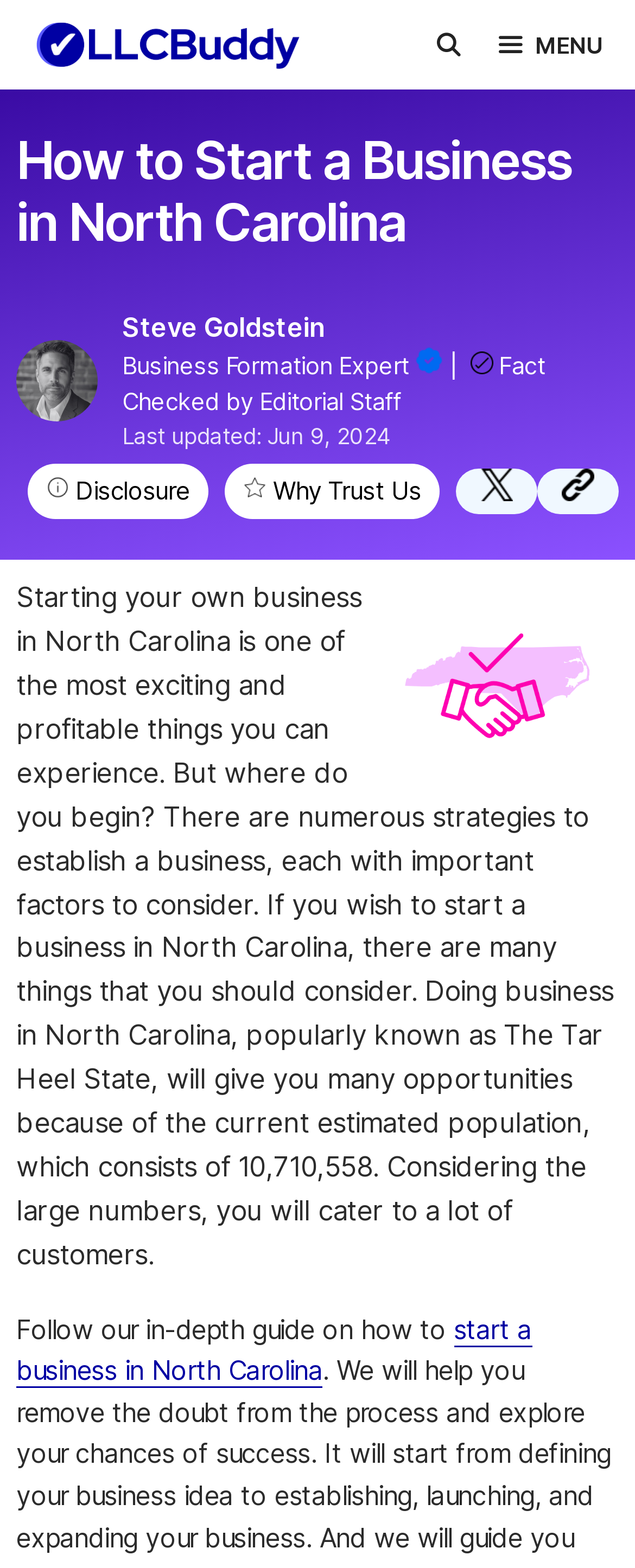Answer the question in a single word or phrase:
What is the topic of the article?

Starting a business in North Carolina